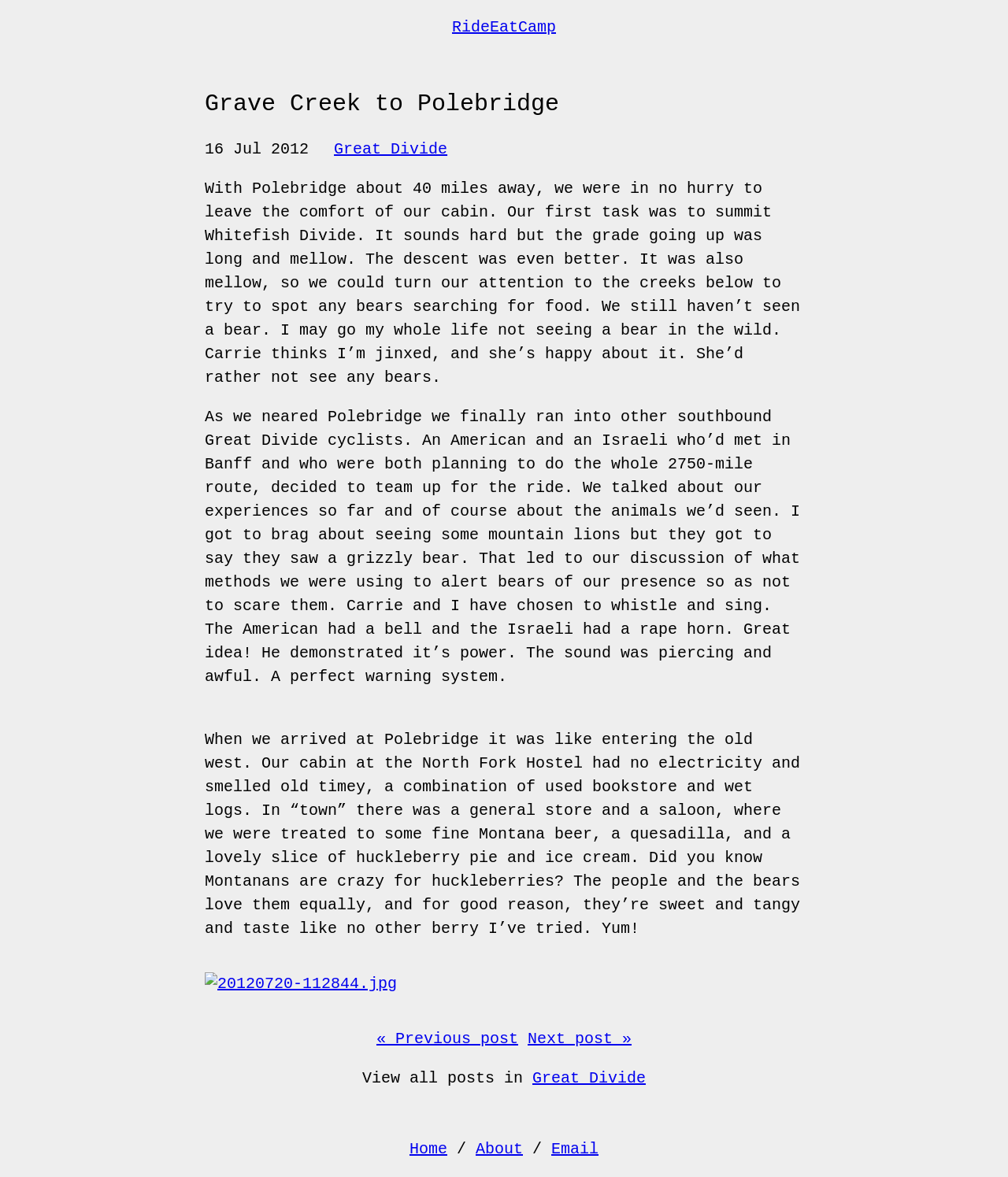Please identify the coordinates of the bounding box that should be clicked to fulfill this instruction: "Click on the 'Home' link".

[0.406, 0.969, 0.444, 0.984]